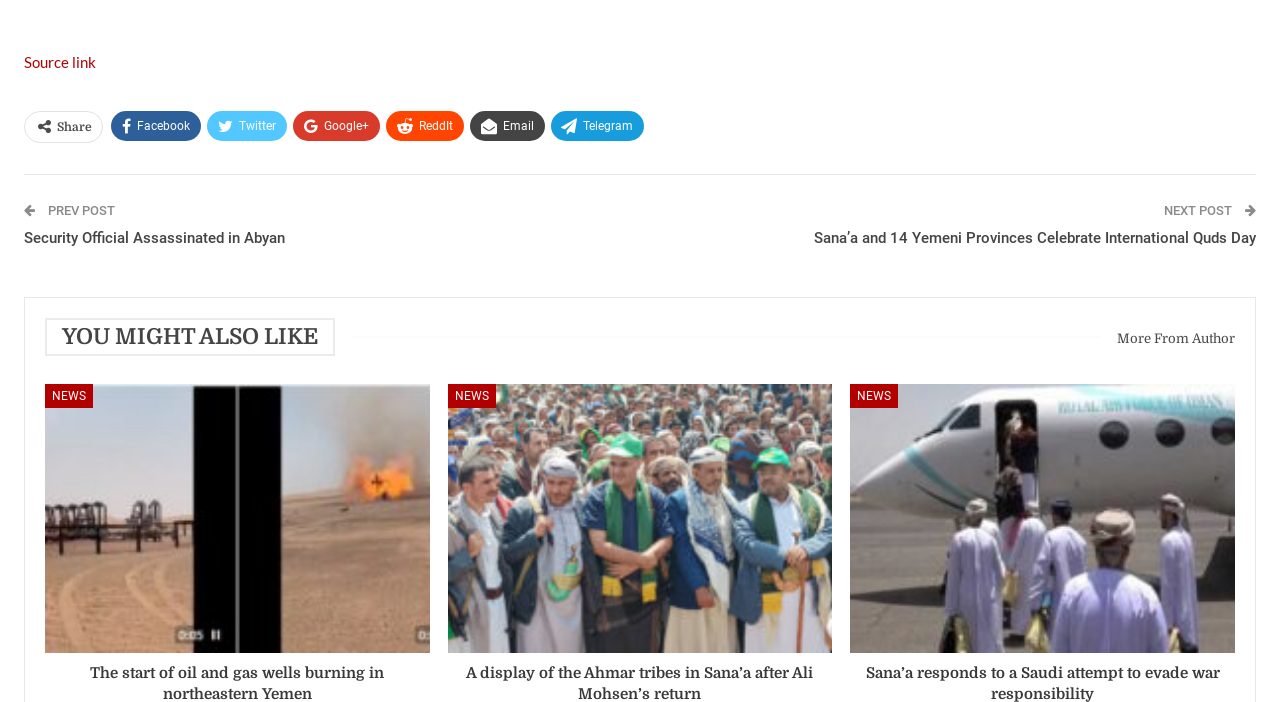What is the title of the next post?
Using the image, elaborate on the answer with as much detail as possible.

I looked for the link with the text 'NEXT POST' and found the title of the next post next to it, which is 'Sana’a and 14 Yemeni Provinces Celebrate International Quds Day'.